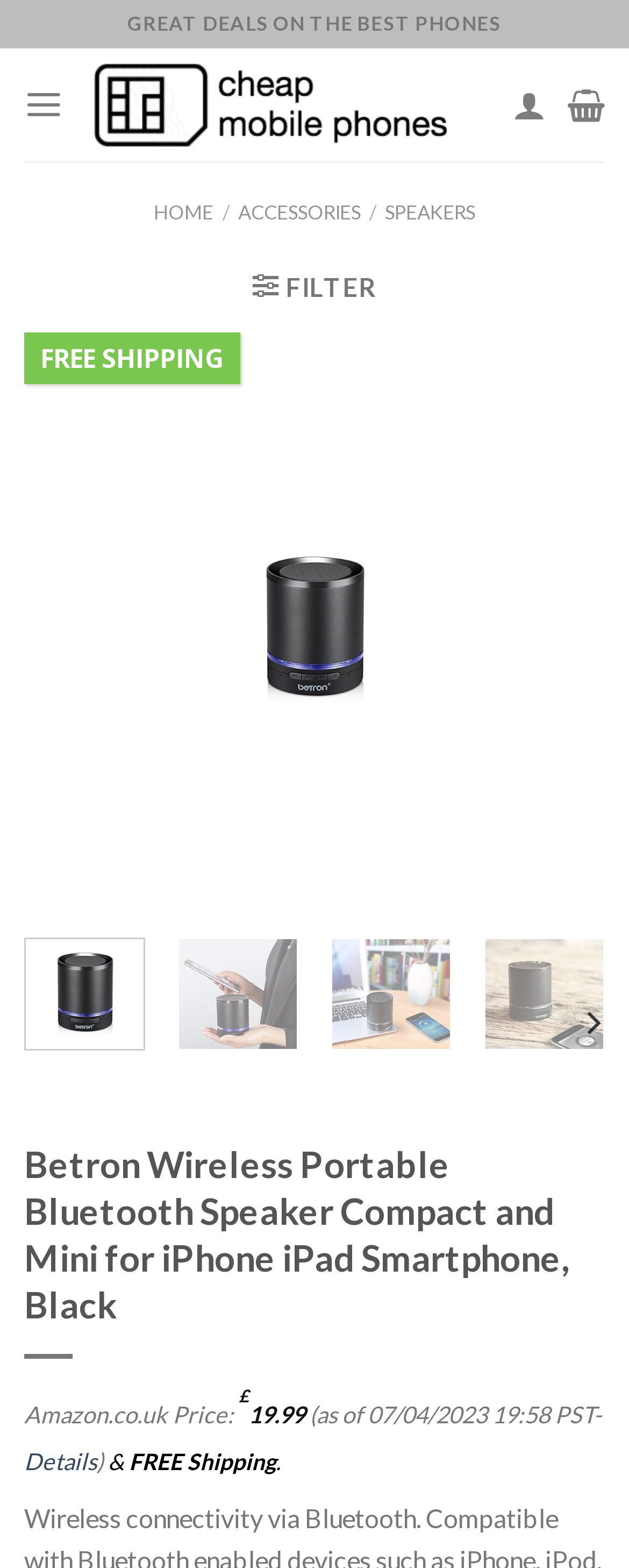What is the color of the speaker?
Provide a detailed and well-explained answer to the question.

I found the color of the speaker by looking at the product name 'Betron Wireless Portable Bluetooth Speaker Compact and Mini for iPhone iPad Smartphone, Black' which mentions Black as the color.